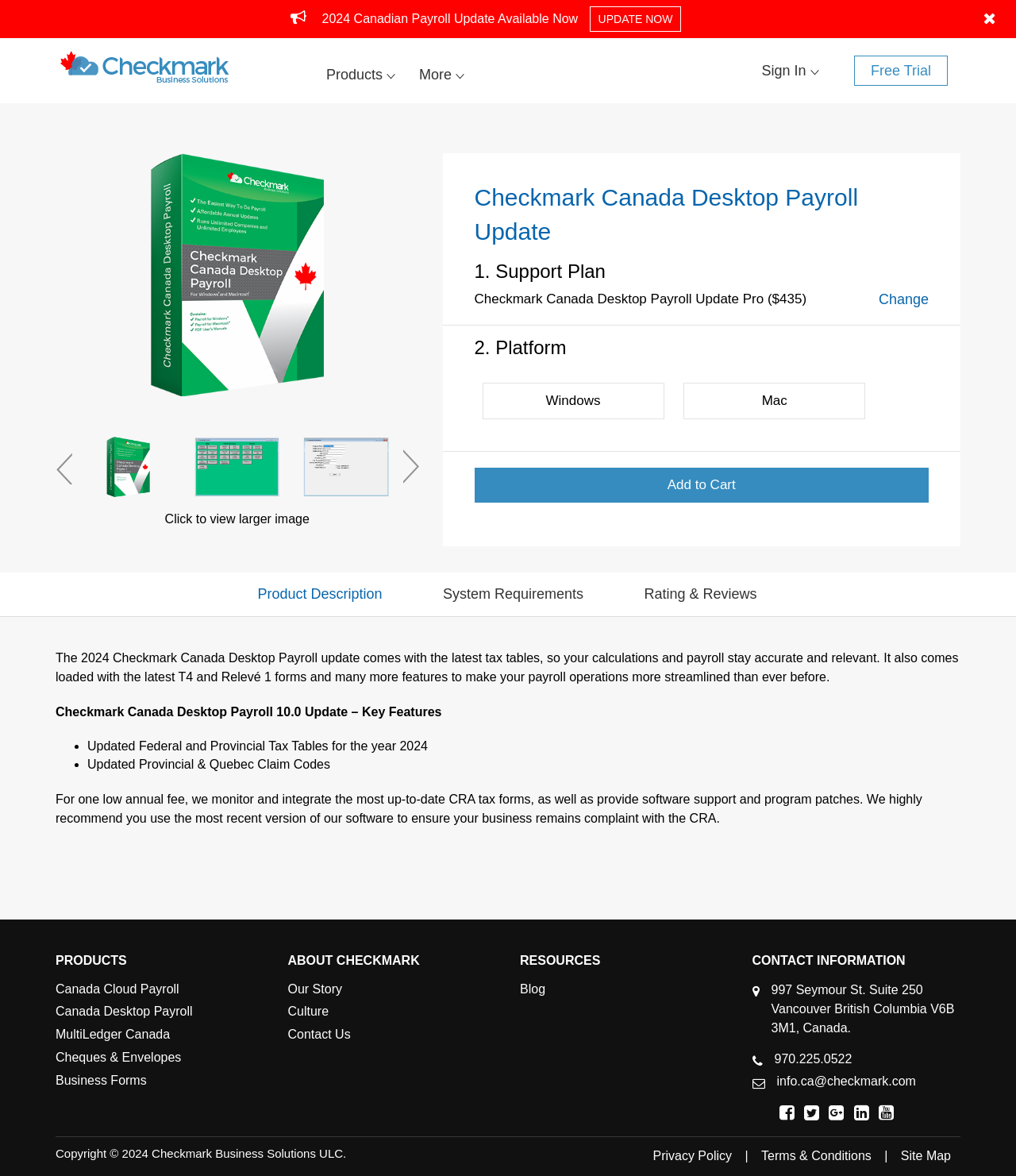Please determine the bounding box coordinates of the element to click in order to execute the following instruction: "Check the system requirements". The coordinates should be four float numbers between 0 and 1, specified as [left, top, right, bottom].

[0.409, 0.49, 0.602, 0.521]